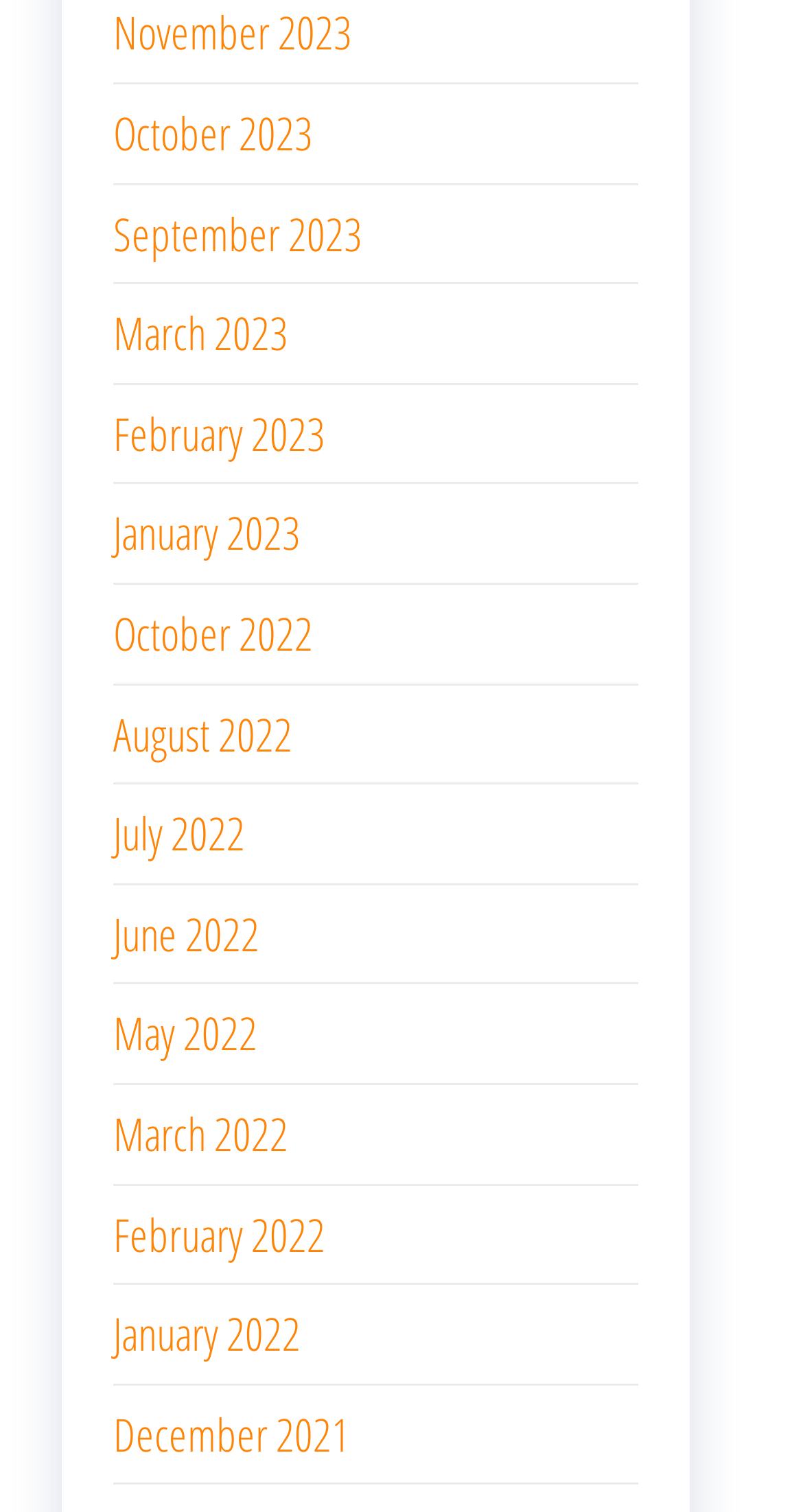Please find the bounding box coordinates of the clickable region needed to complete the following instruction: "Visit the 'Cats.com' website". The bounding box coordinates must consist of four float numbers between 0 and 1, i.e., [left, top, right, bottom].

None